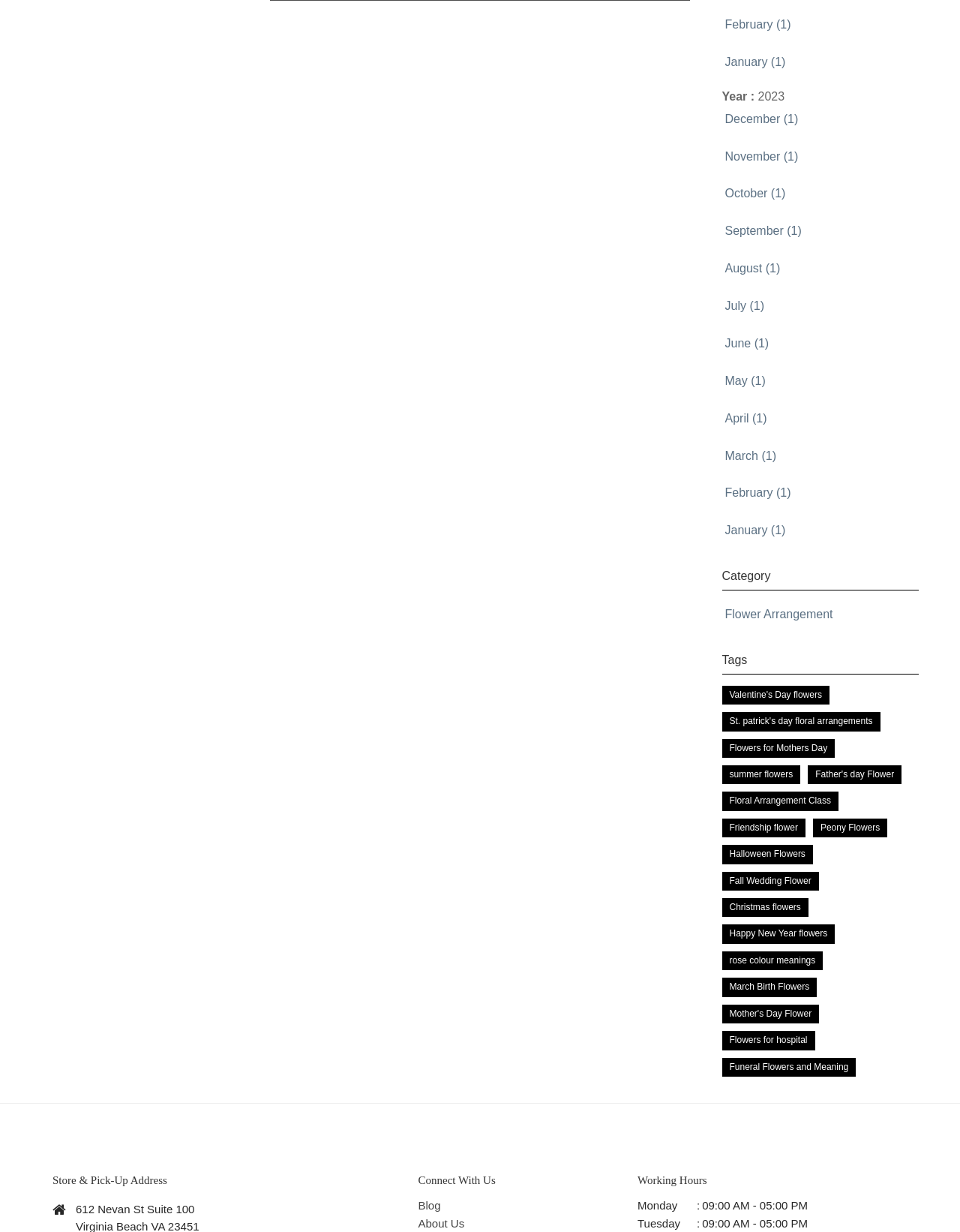Respond to the question below with a single word or phrase:
What is the address section titled on the webpage?

Store & Pick-Up Address